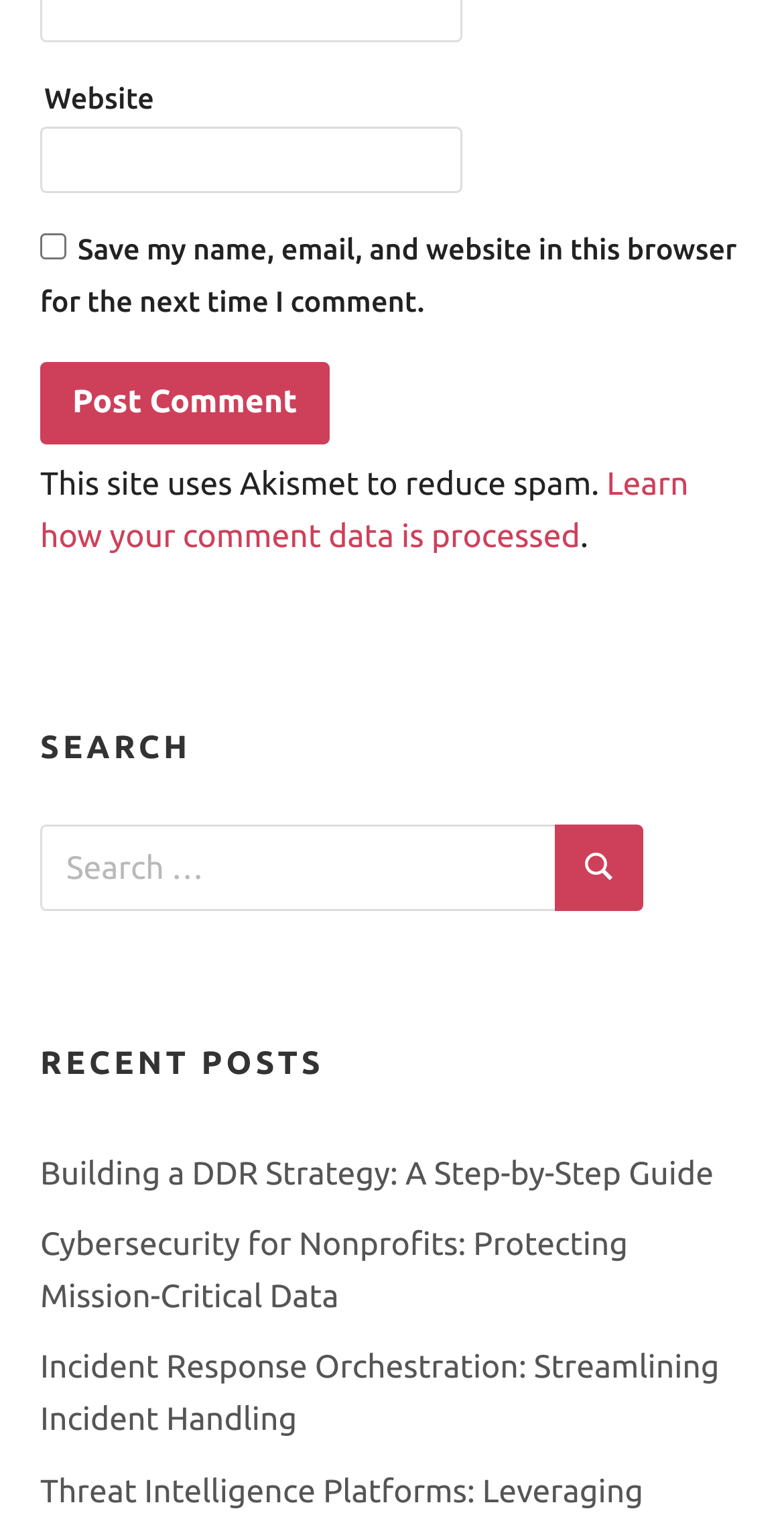What is the purpose of the Akismet mention?
Using the image as a reference, give a one-word or short phrase answer.

Reduce spam